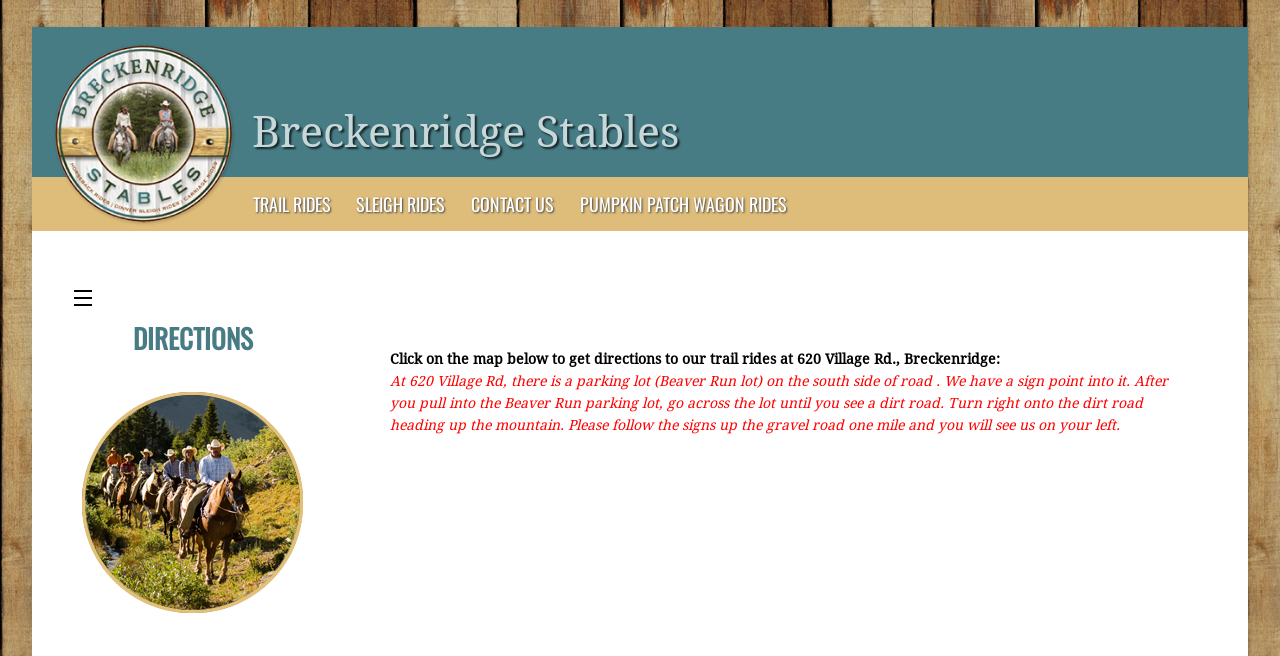How far up the gravel road do you need to go?
We need a detailed and meticulous answer to the question.

As instructed in the static text element at [0.305, 0.569, 0.913, 0.66], after turning onto the dirt road, you need to follow the signs up the gravel road for one mile to reach the trail rides.